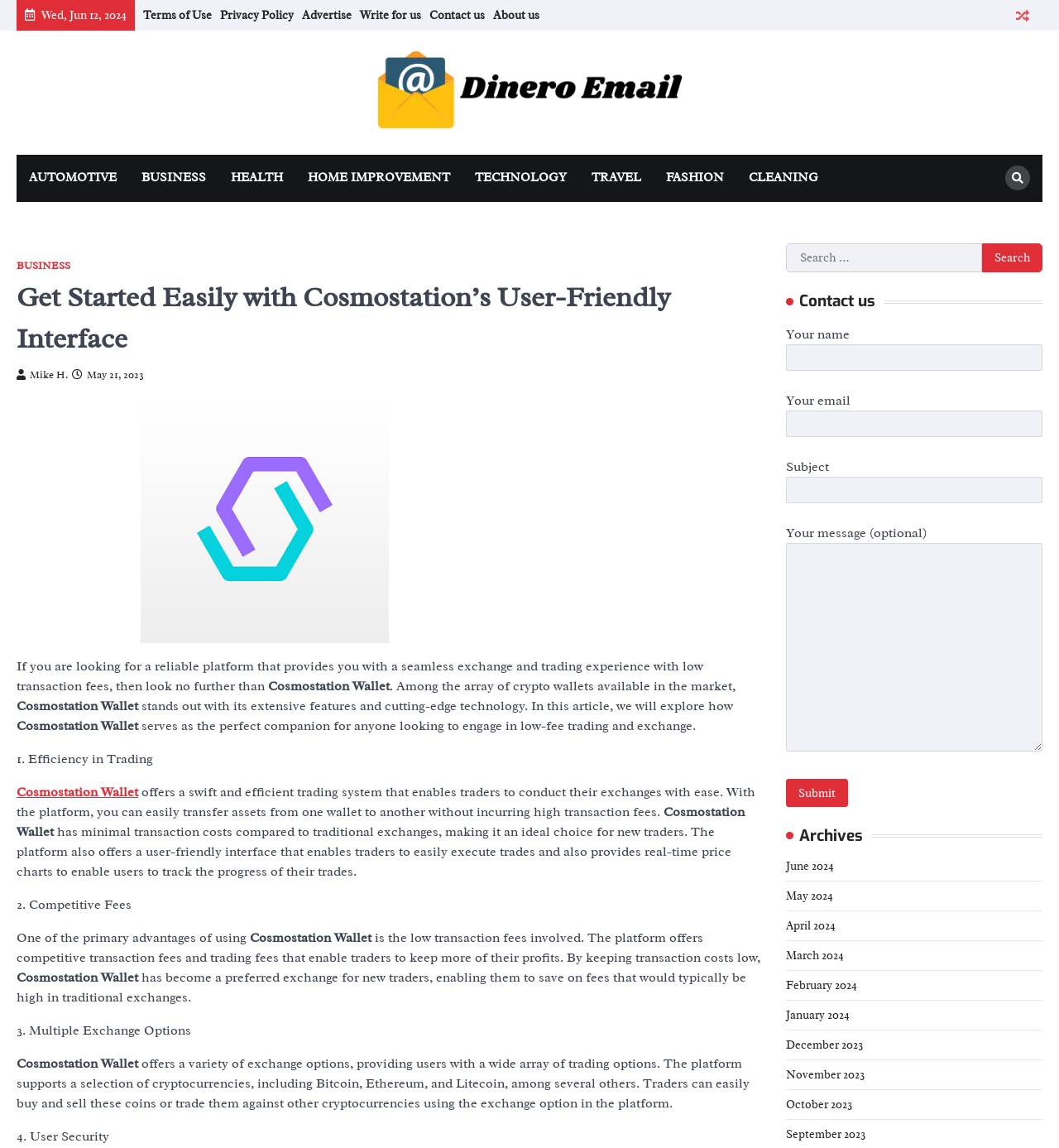Please find the bounding box coordinates of the element that you should click to achieve the following instruction: "Click on the 'Cosmostation Wallet' link". The coordinates should be presented as four float numbers between 0 and 1: [left, top, right, bottom].

[0.016, 0.683, 0.13, 0.698]